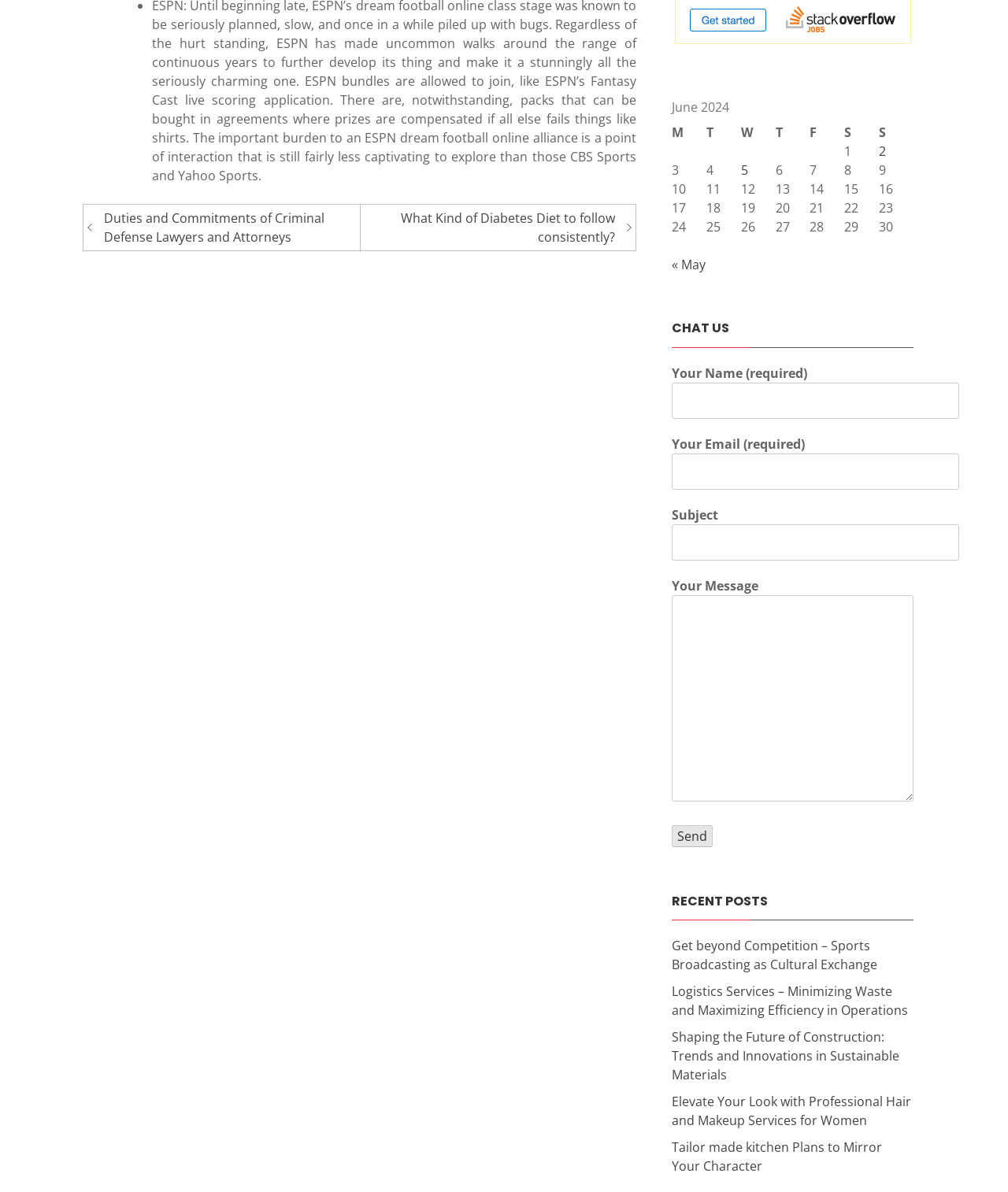Kindly determine the bounding box coordinates for the area that needs to be clicked to execute this instruction: "Read 'Get beyond Competition – Sports Broadcasting as Cultural Exchange'".

[0.667, 0.735, 0.871, 0.765]